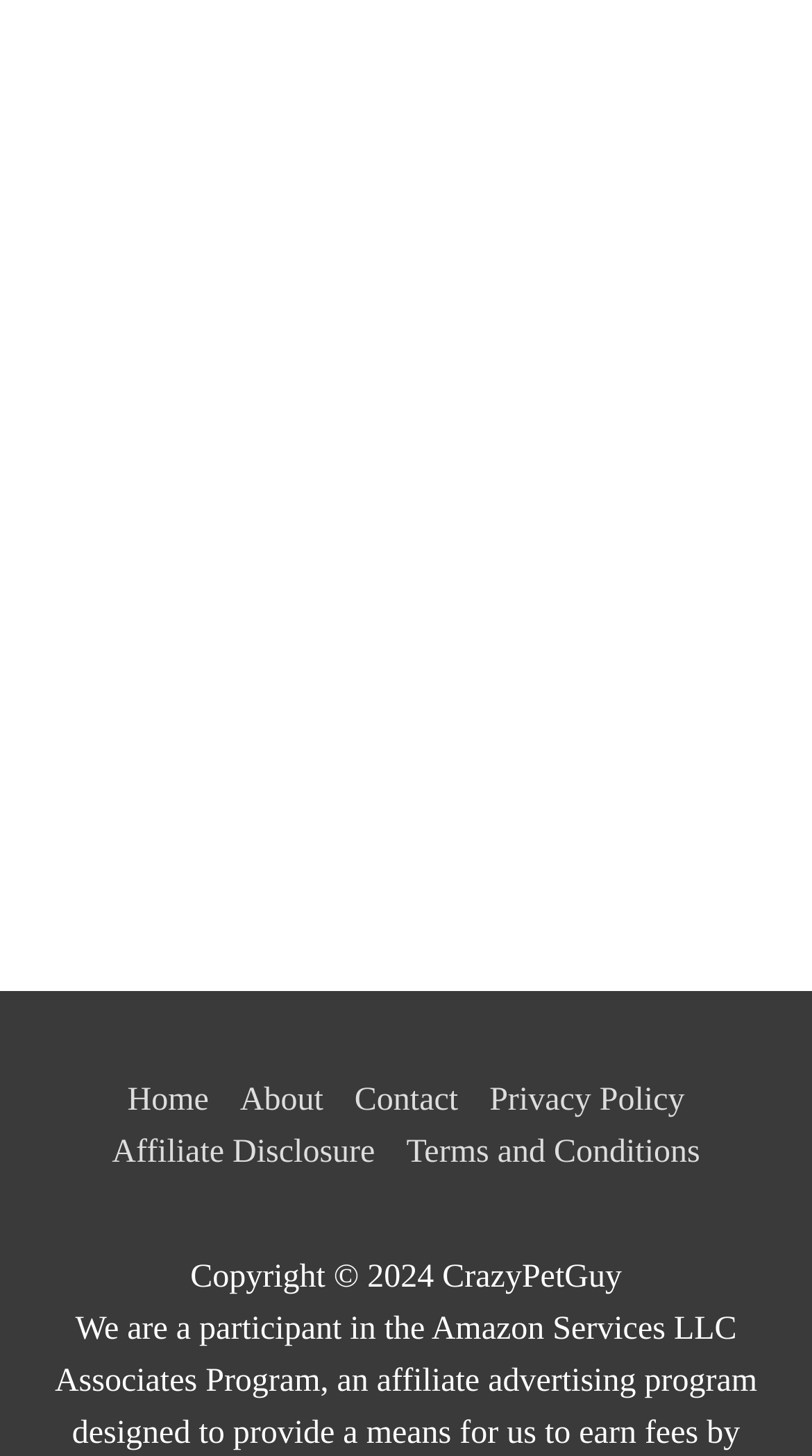What is the text of the copyright statement?
Using the image, provide a concise answer in one word or a short phrase.

Copyright © 2024